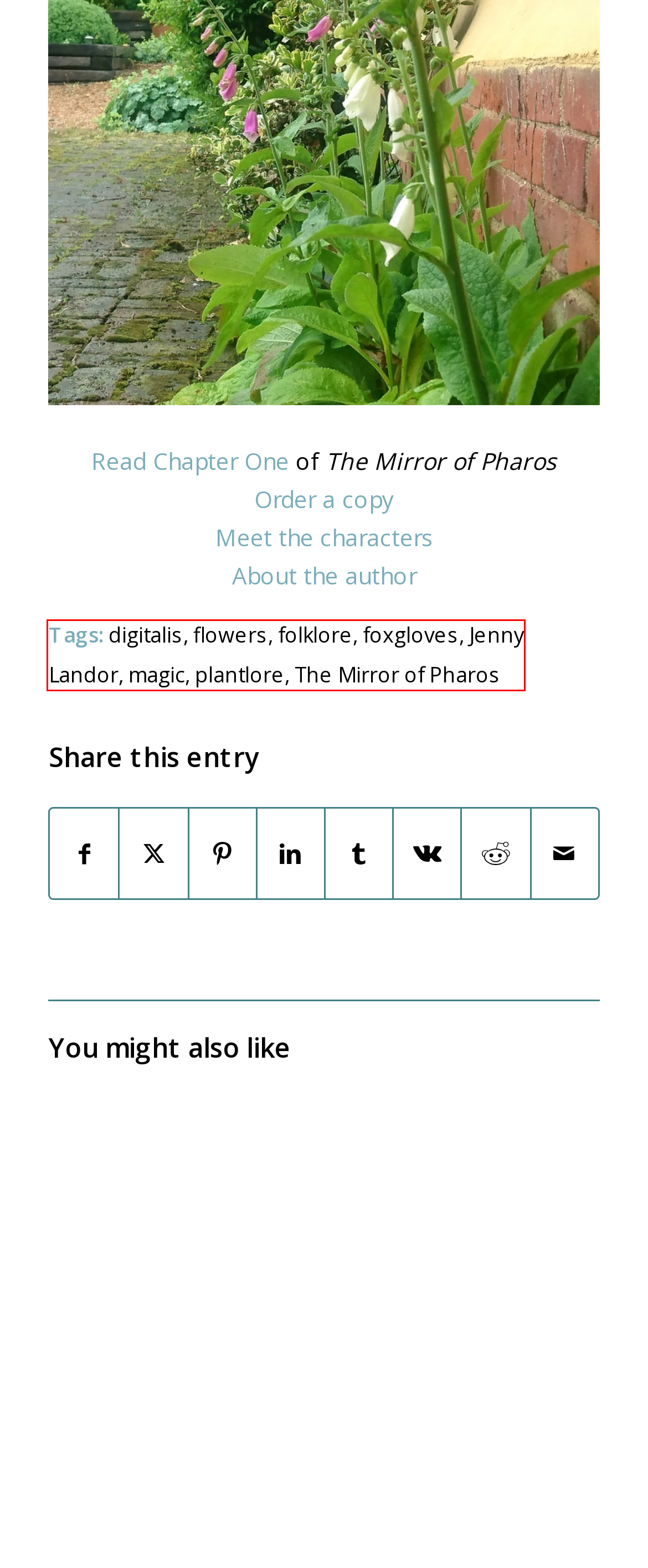Examine the screenshot of a webpage with a red bounding box around a UI element. Select the most accurate webpage description that corresponds to the new page after clicking the highlighted element. Here are the choices:
A. flowers Archives - The Mirror of Pharos
B. Valentine's Day, Lupercalia and the wolf - The Mirror of Pharos
C. Begin Reading - The Mirror of Pharos
D. foxgloves Archives - The Mirror of Pharos
E. Jenny Landor Archives - The Mirror of Pharos
F. The Mirror of Pharos Archives - The Mirror of Pharos
G. Buy the book - The Mirror of Pharos
H. magic Archives - The Mirror of Pharos

E